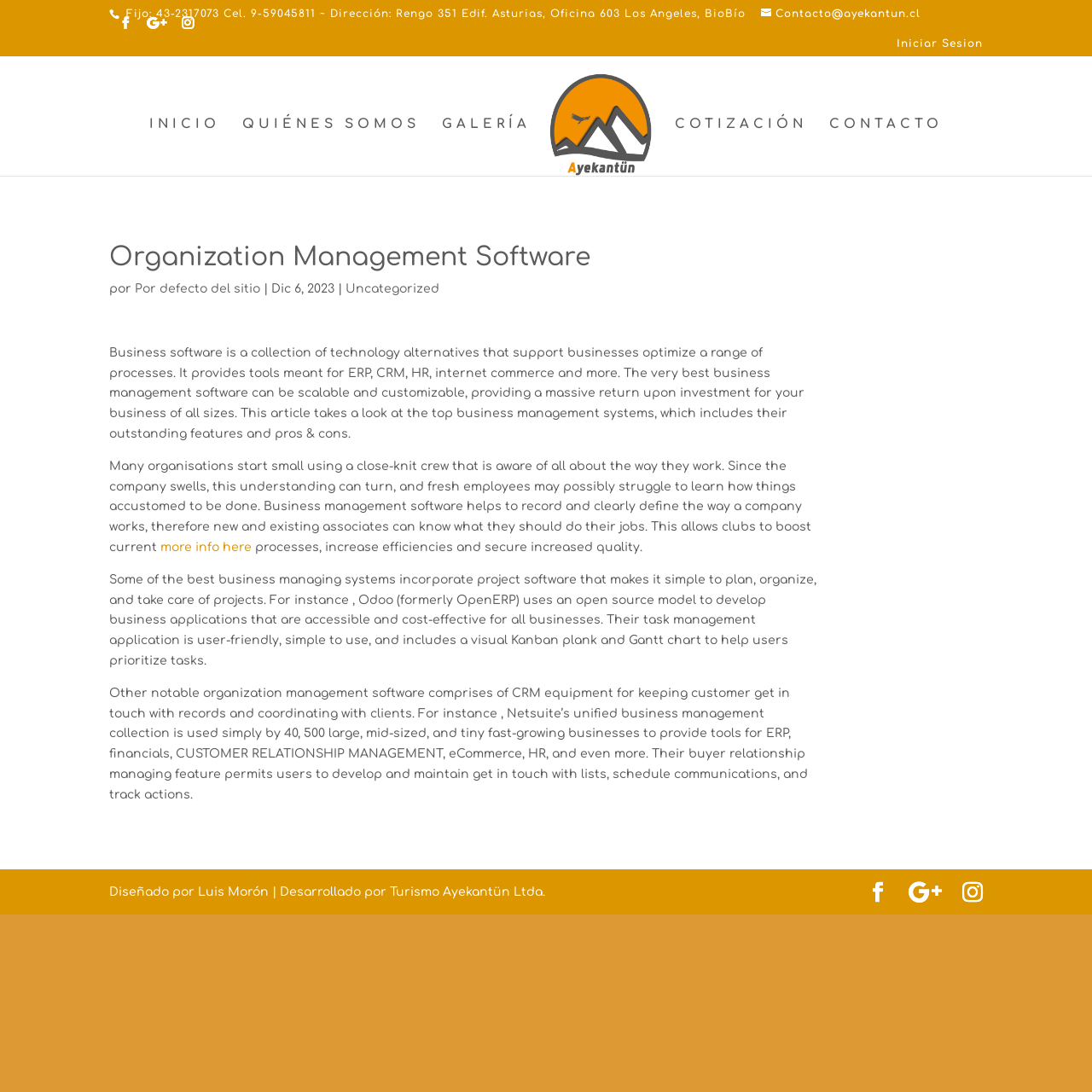How many main menu items are there on the webpage?
Please provide a single word or phrase as your answer based on the screenshot.

5